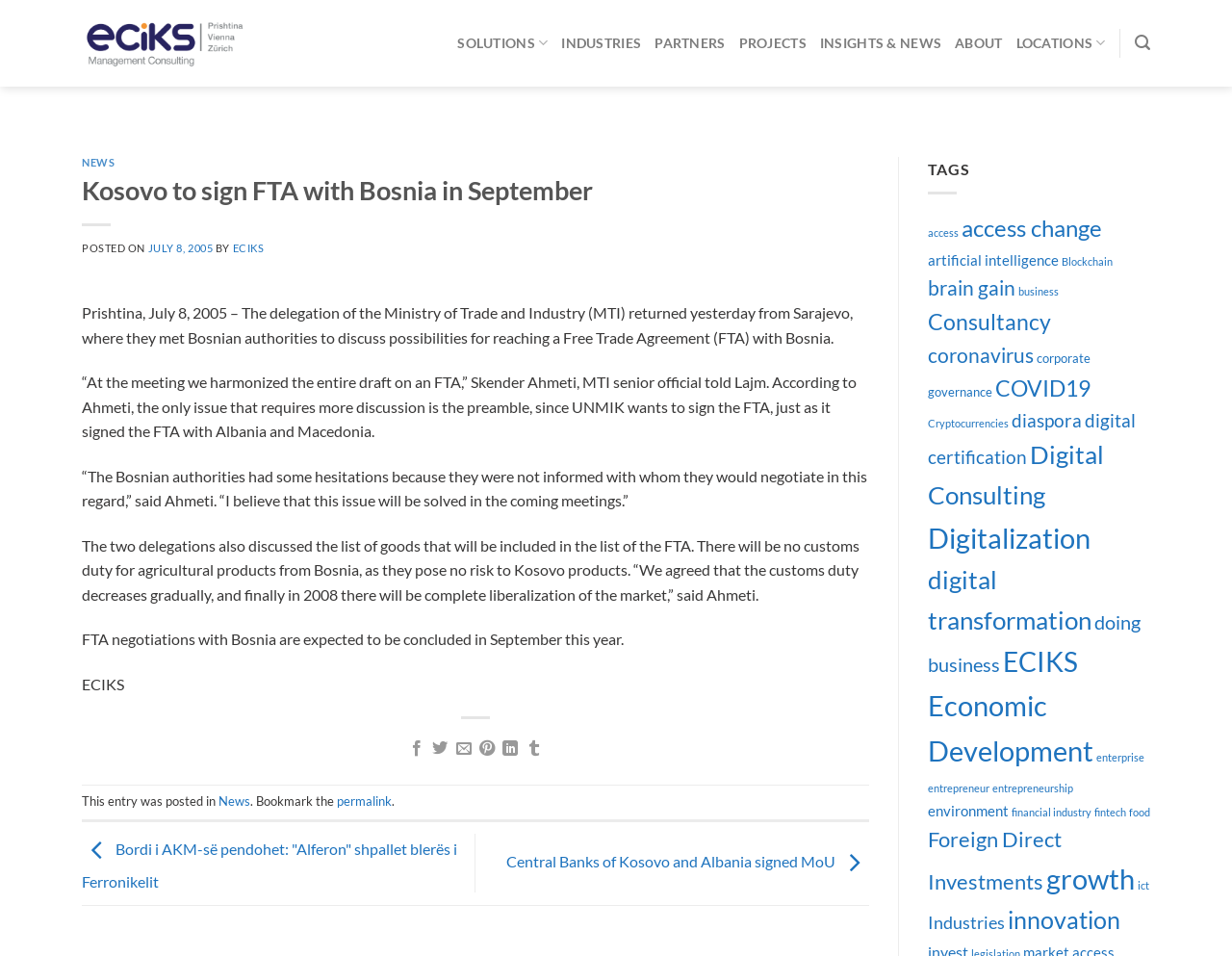Specify the bounding box coordinates of the area that needs to be clicked to achieve the following instruction: "Search for something".

[0.921, 0.026, 0.934, 0.065]